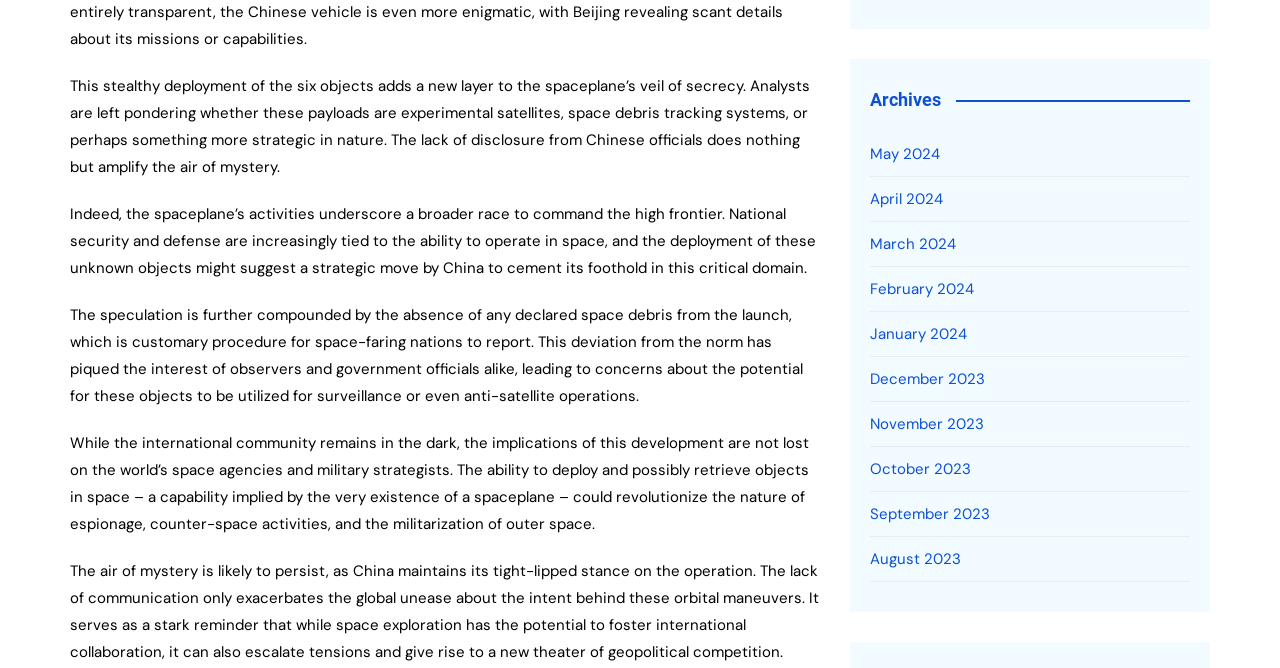Select the bounding box coordinates of the element I need to click to carry out the following instruction: "Go to April 2024".

[0.68, 0.281, 0.737, 0.316]